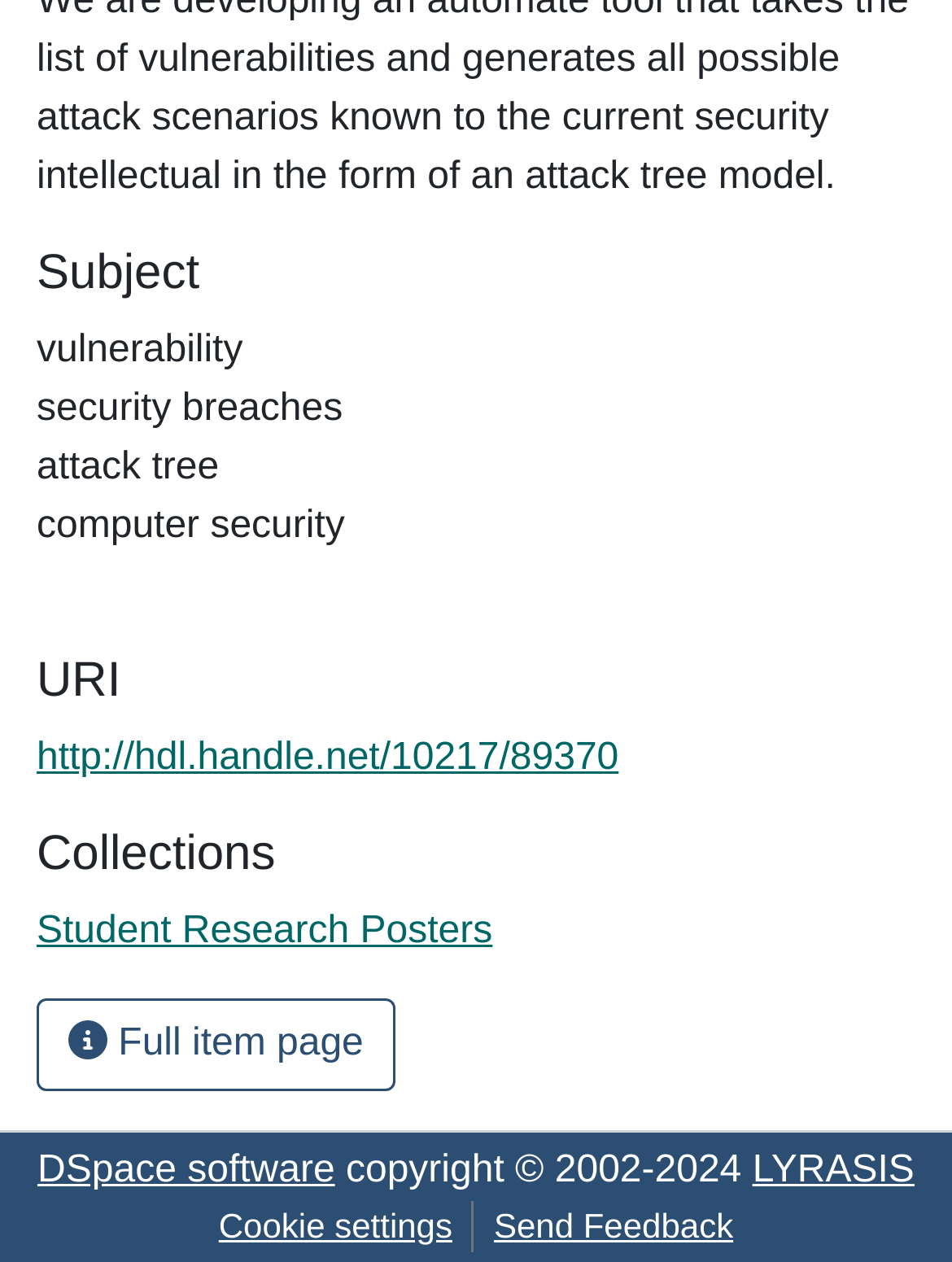Using a single word or phrase, answer the following question: 
How many links are there at the bottom of the page?

4